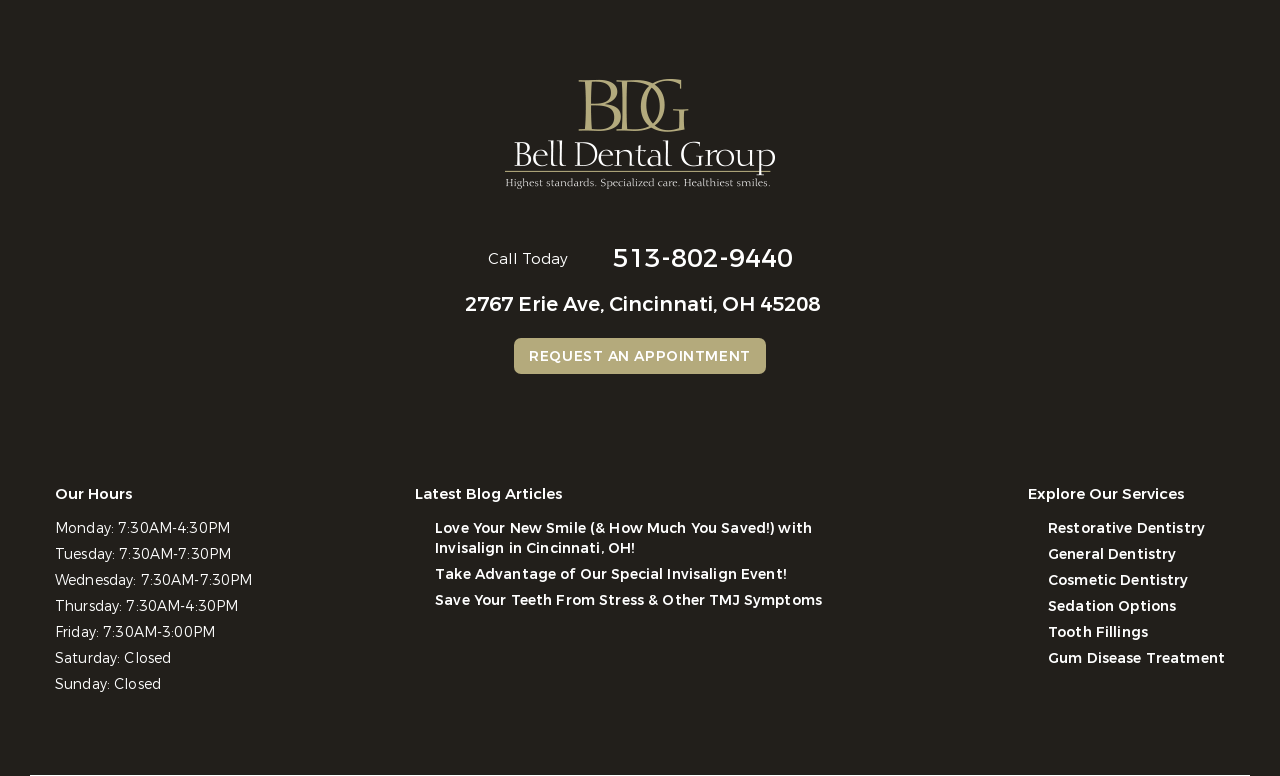Determine the bounding box coordinates of the area to click in order to meet this instruction: "Call the phone number".

[0.467, 0.311, 0.619, 0.356]